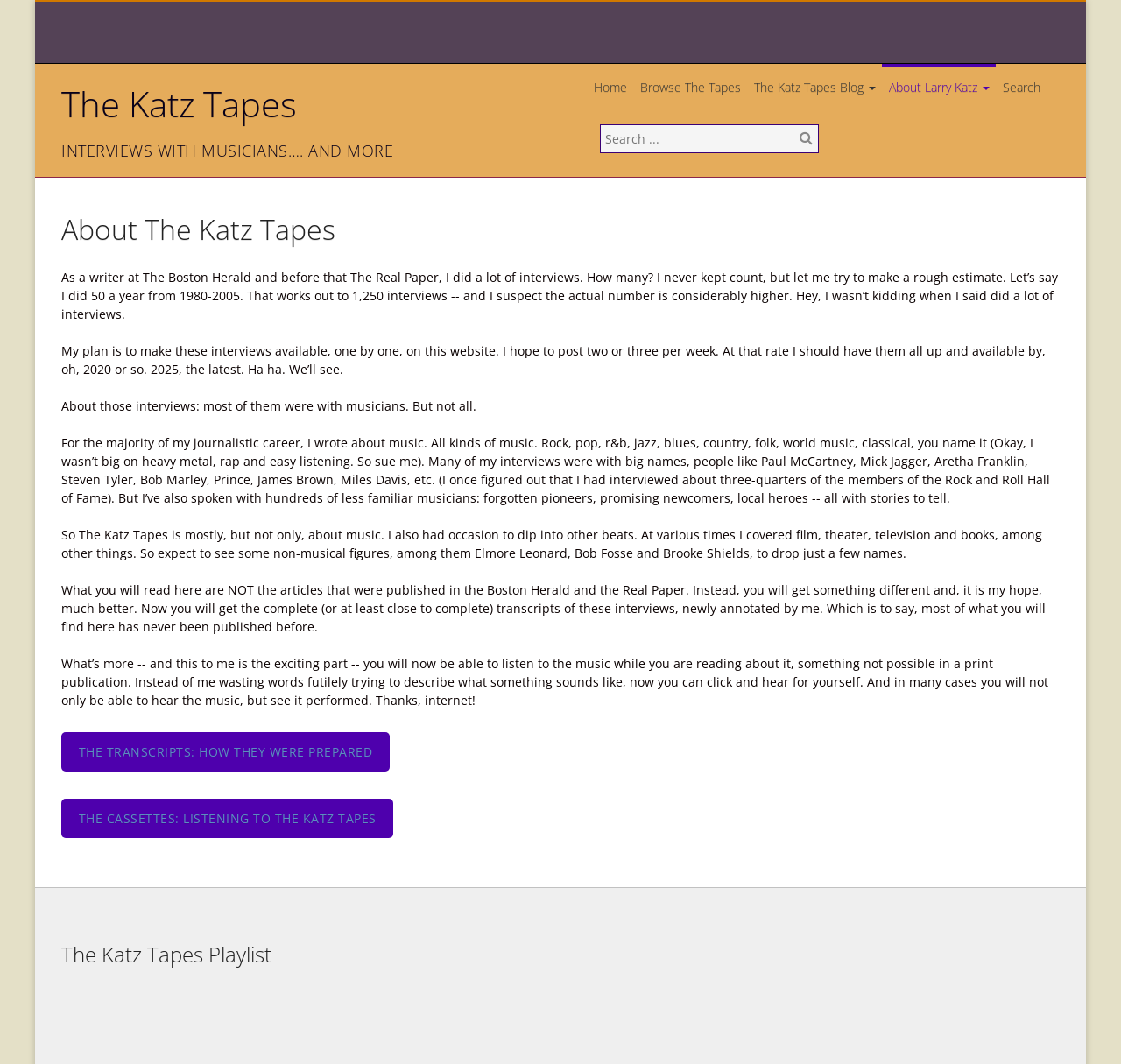Refer to the image and provide a thorough answer to this question:
What is the main topic of the website?

The main topic of the website can be inferred from the text content of the webpage, which mentions interviews with musicians, music genres, and music-related topics.